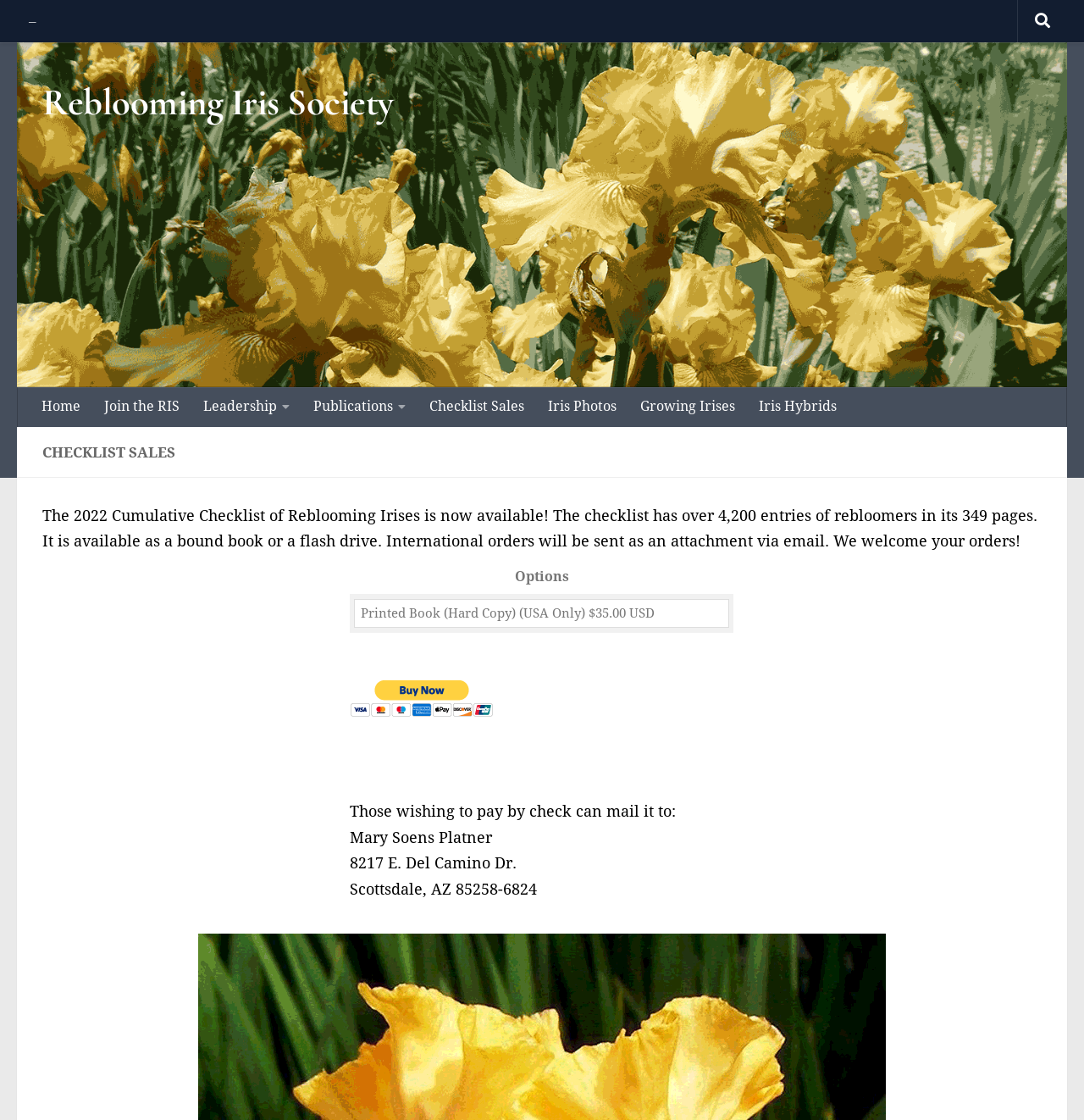What is the price of the printed book? Refer to the image and provide a one-word or short phrase answer.

$35.00 USD